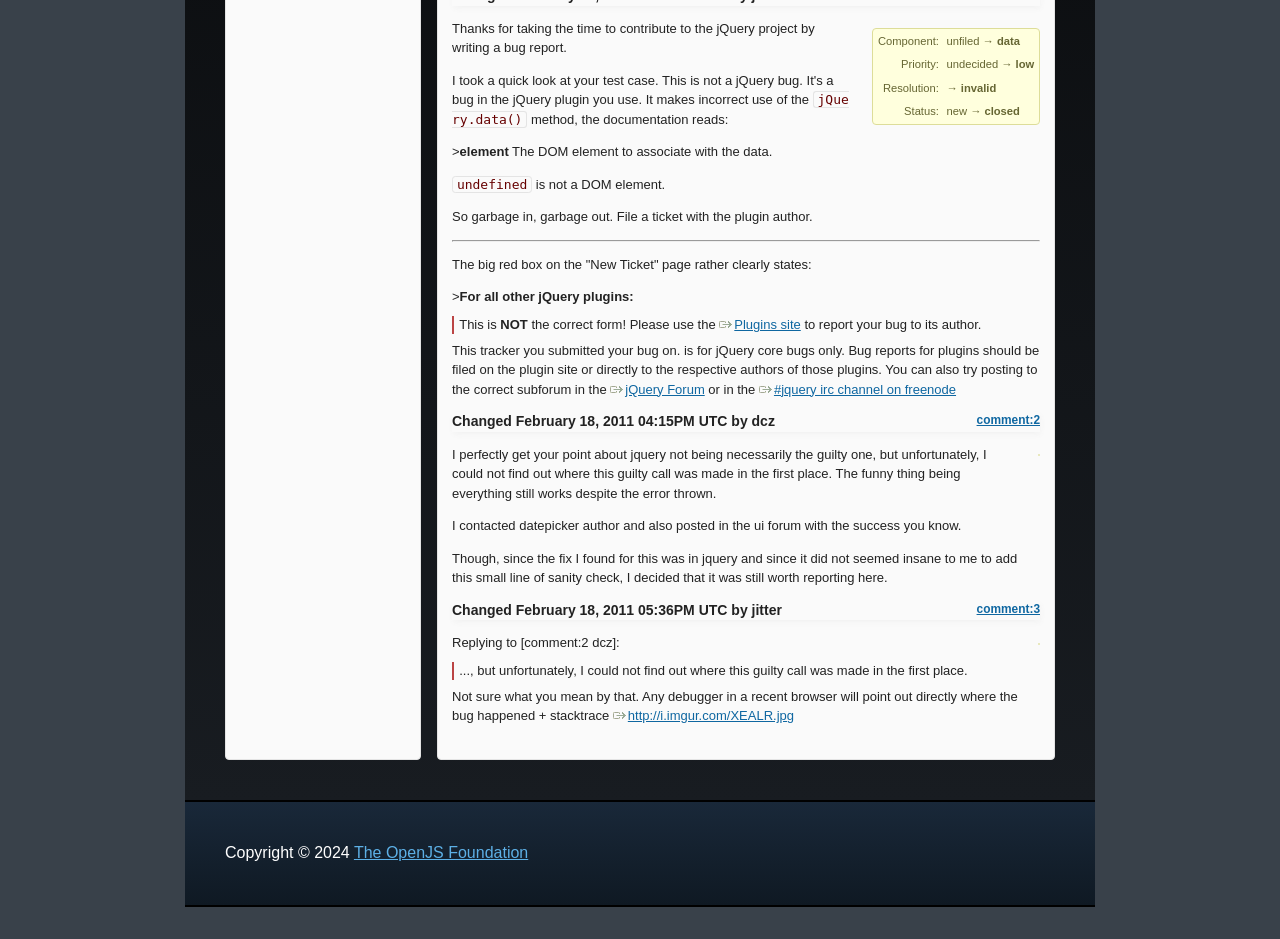What is the component of the bug report?
Kindly offer a comprehensive and detailed response to the question.

Based on the table structure, the component of the bug report is 'unfiled → data', which is located in the first row of the table under the 'Component:' column.